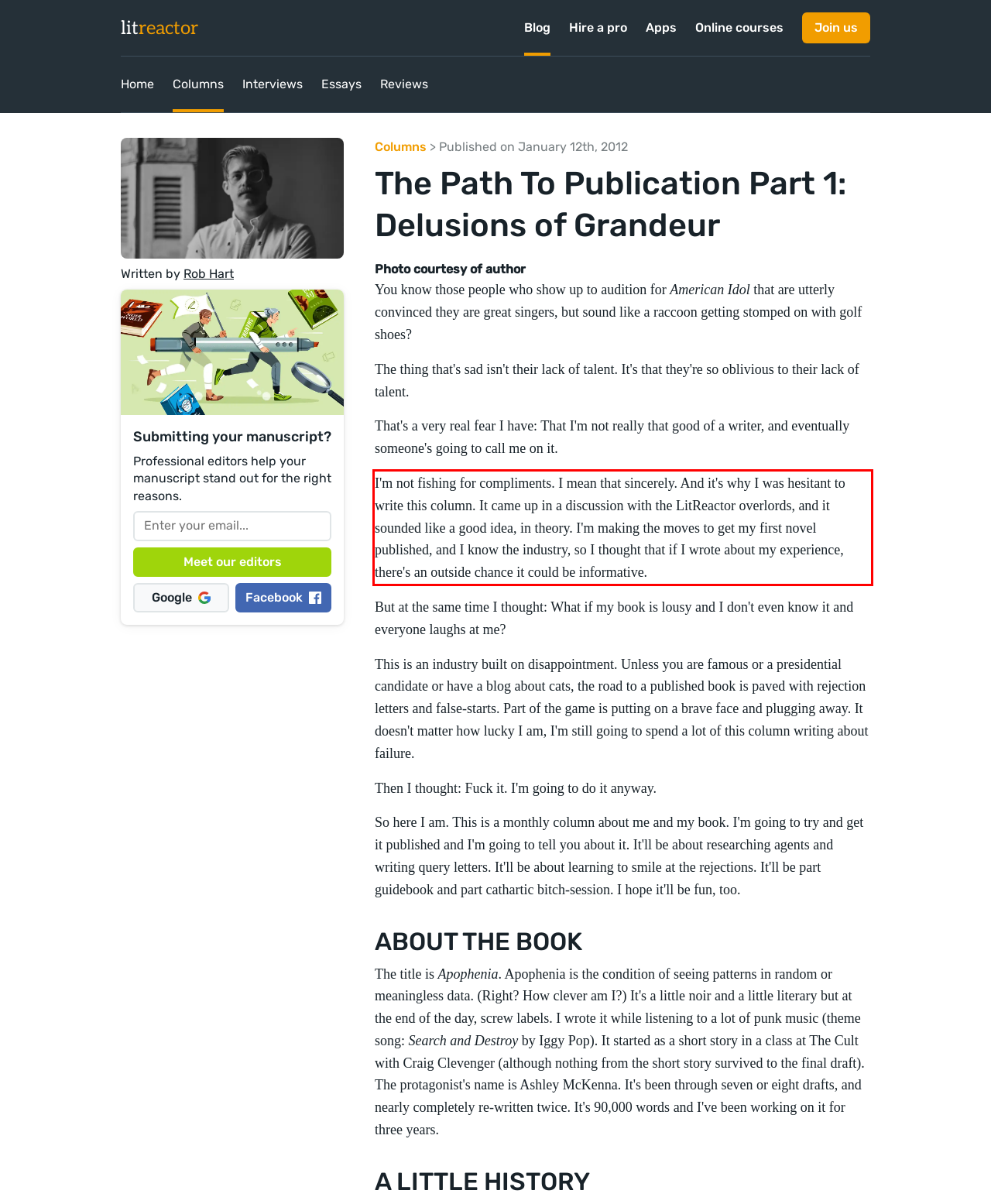Review the webpage screenshot provided, and perform OCR to extract the text from the red bounding box.

I'm not fishing for compliments. I mean that sincerely. And it's why I was hesitant to write this column. It came up in a discussion with the LitReactor overlords, and it sounded like a good idea, in theory. I'm making the moves to get my first novel published, and I know the industry, so I thought that if I wrote about my experience, there's an outside chance it could be informative.